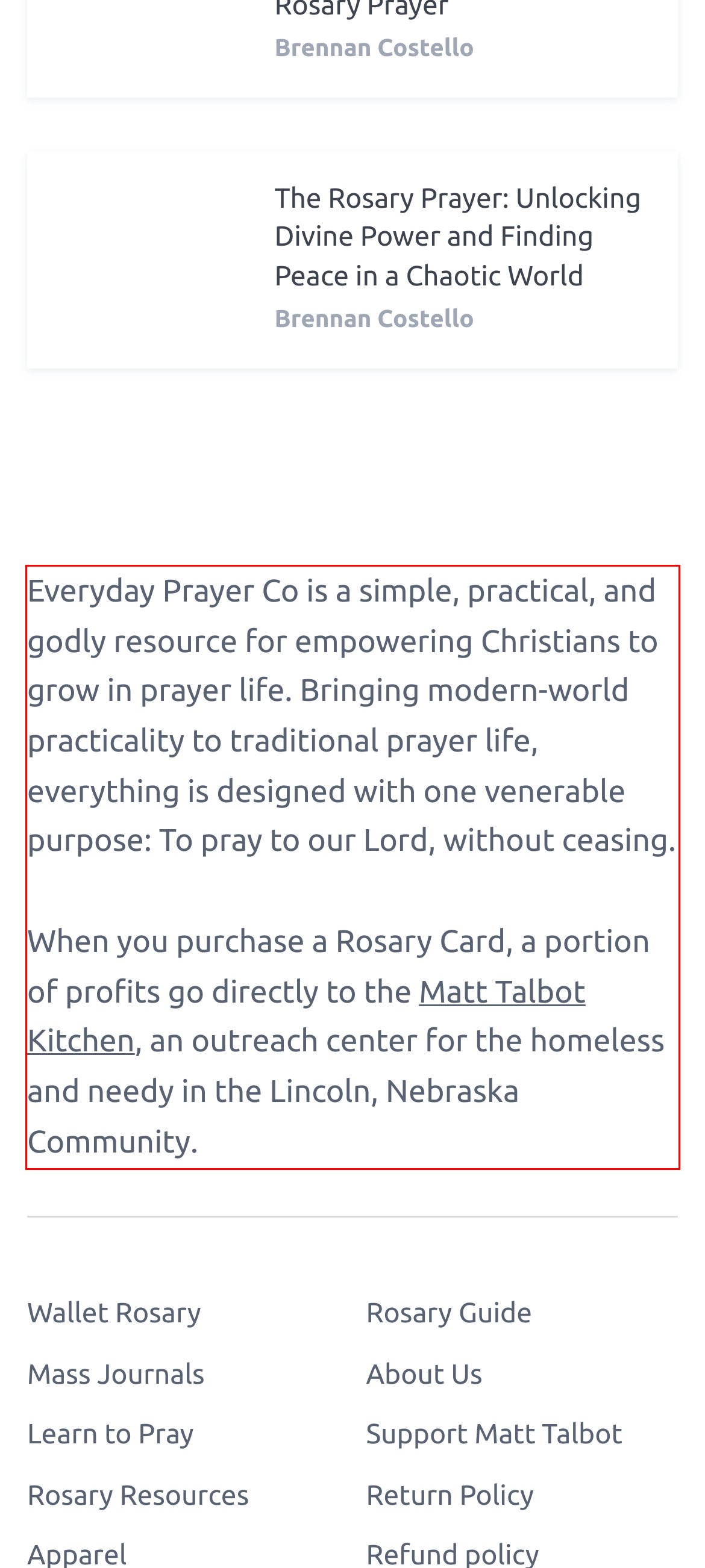Using OCR, extract the text content found within the red bounding box in the given webpage screenshot.

Everyday Prayer Co is a simple, practical, and godly resource for empowering Christians to grow in prayer life. Bringing modern-world practicality to traditional prayer life, everything is designed with one venerable purpose: To pray to our Lord, without ceasing. When you purchase a Rosary Card, a portion of profits go directly to the Matt Talbot Kitchen, an outreach center for the homeless and needy in the Lincoln, Nebraska Community.